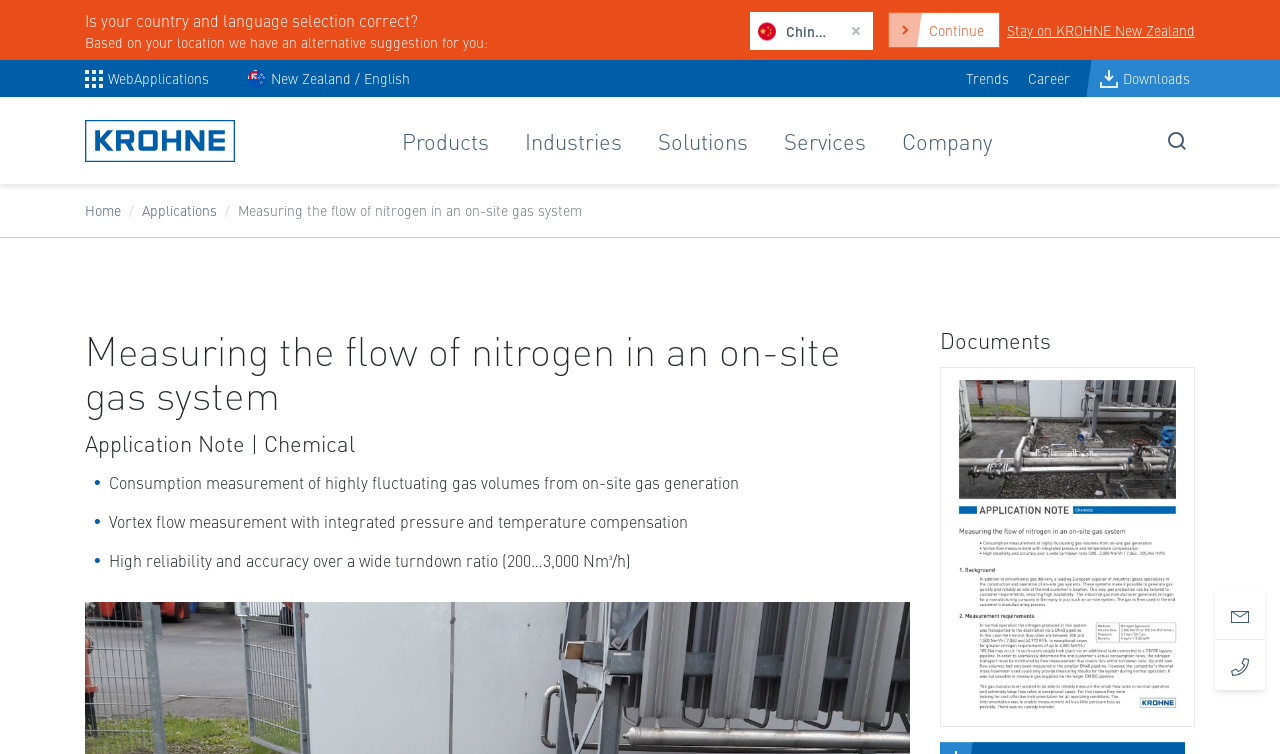Reply to the question below using a single word or brief phrase:
What is the company logo displayed on the webpage?

Krohne Logo